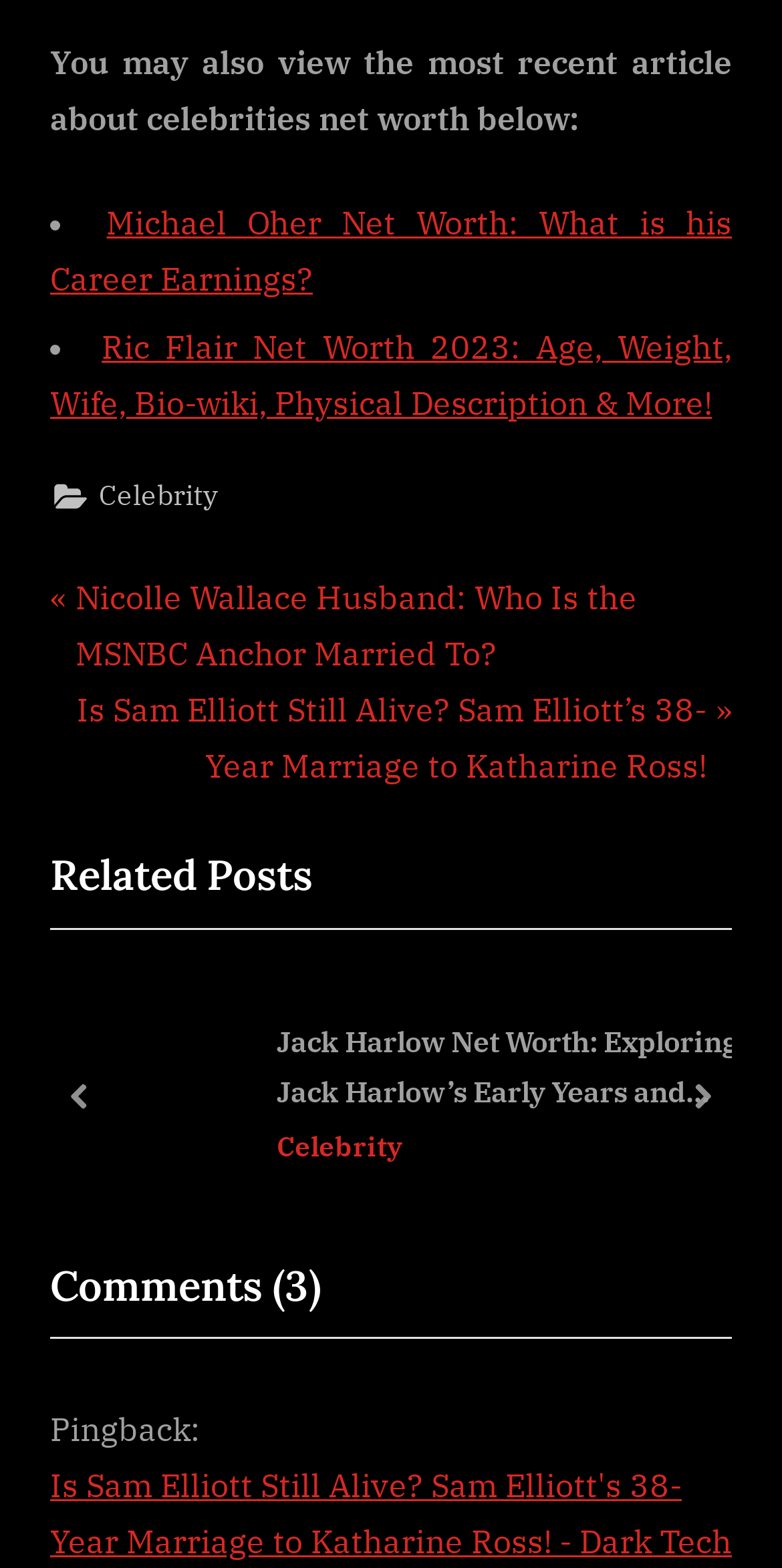Specify the bounding box coordinates of the element's region that should be clicked to achieve the following instruction: "Go to previous post". The bounding box coordinates consist of four float numbers between 0 and 1, in the format [left, top, right, bottom].

[0.064, 0.363, 0.936, 0.434]